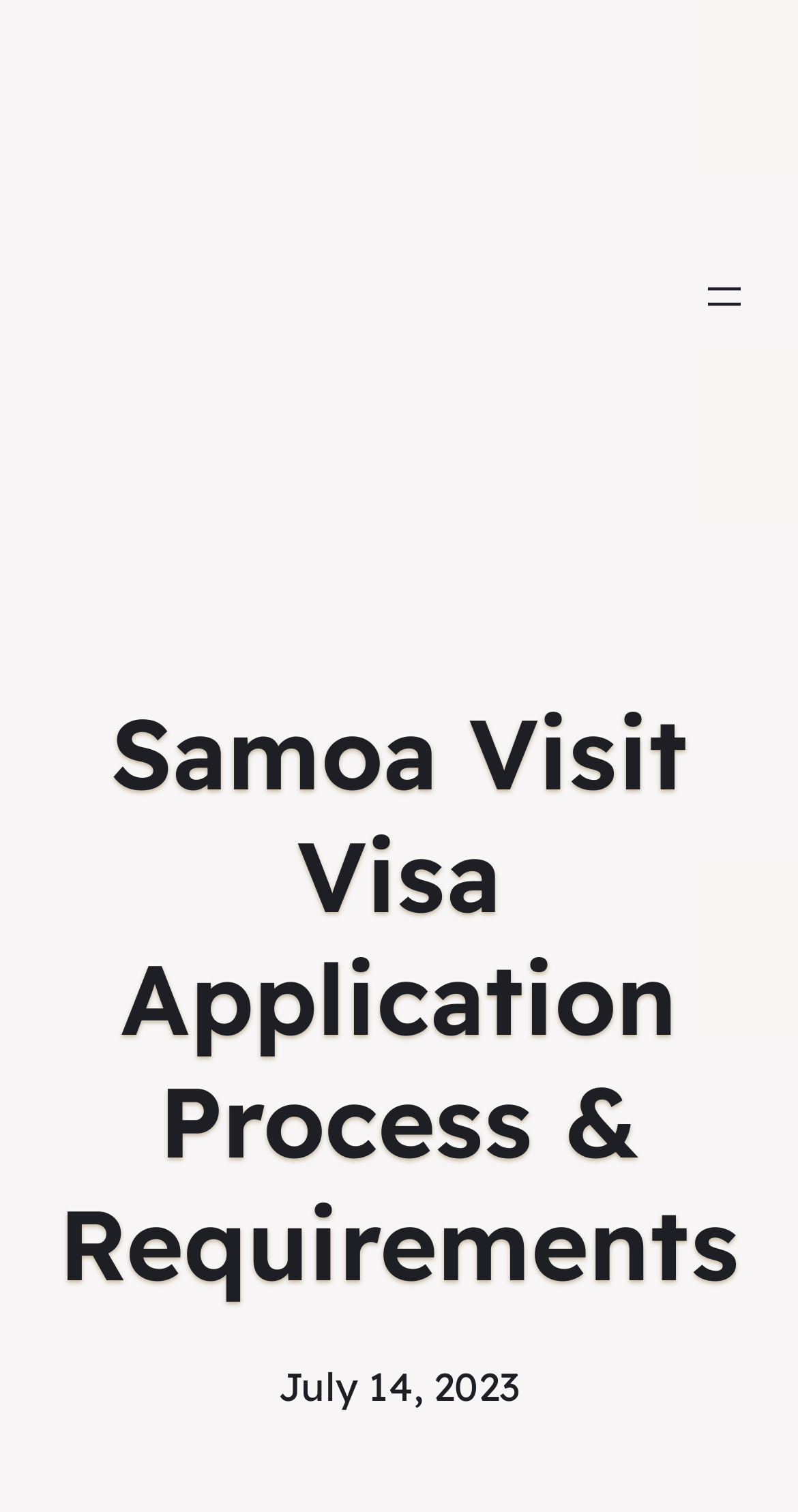Please provide a short answer using a single word or phrase for the question:
What type of content is presented on this webpage?

Guide